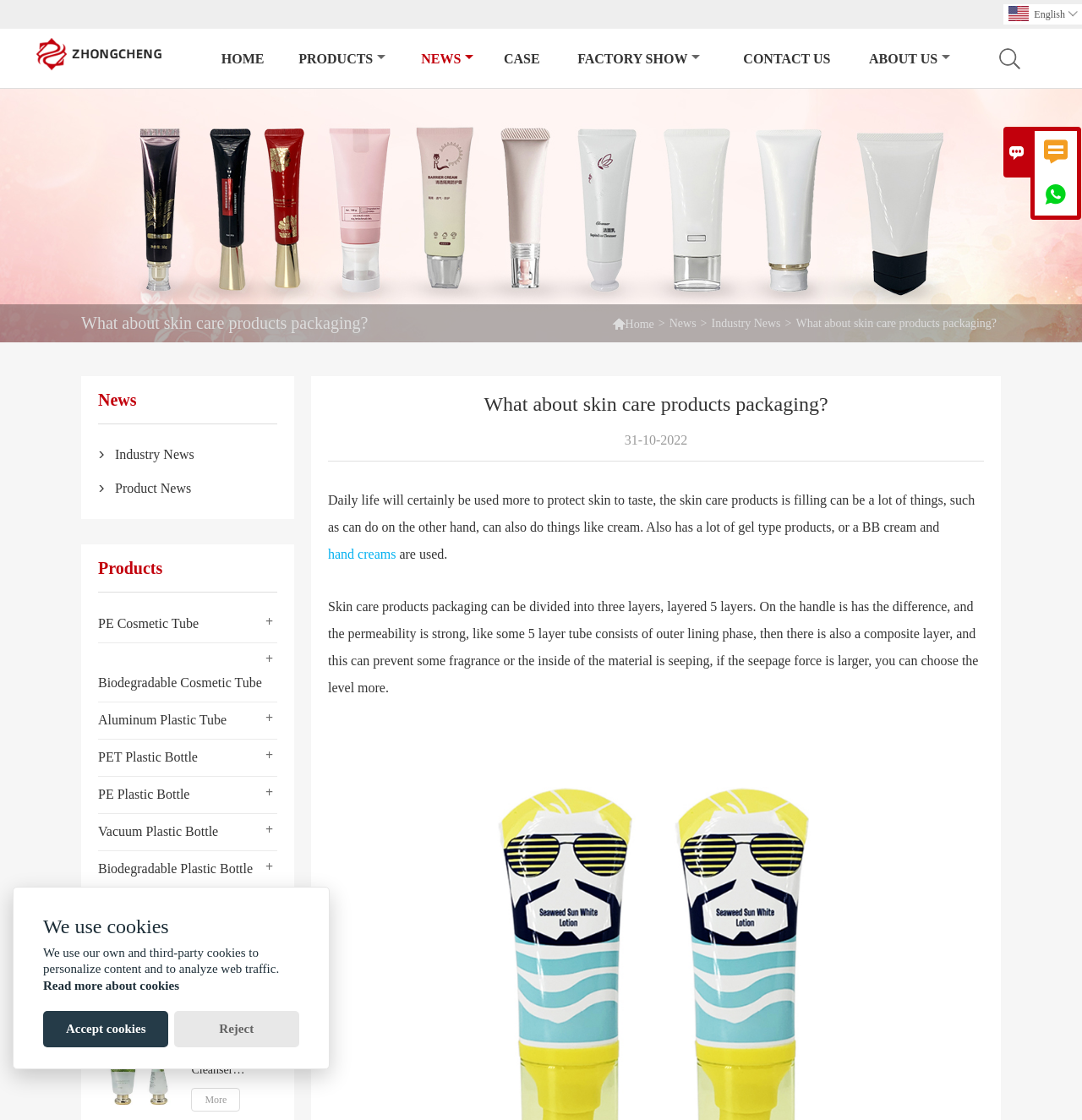Determine the bounding box for the described HTML element: "Read more about cookies". Ensure the coordinates are four float numbers between 0 and 1 in the format [left, top, right, bottom].

[0.04, 0.873, 0.166, 0.888]